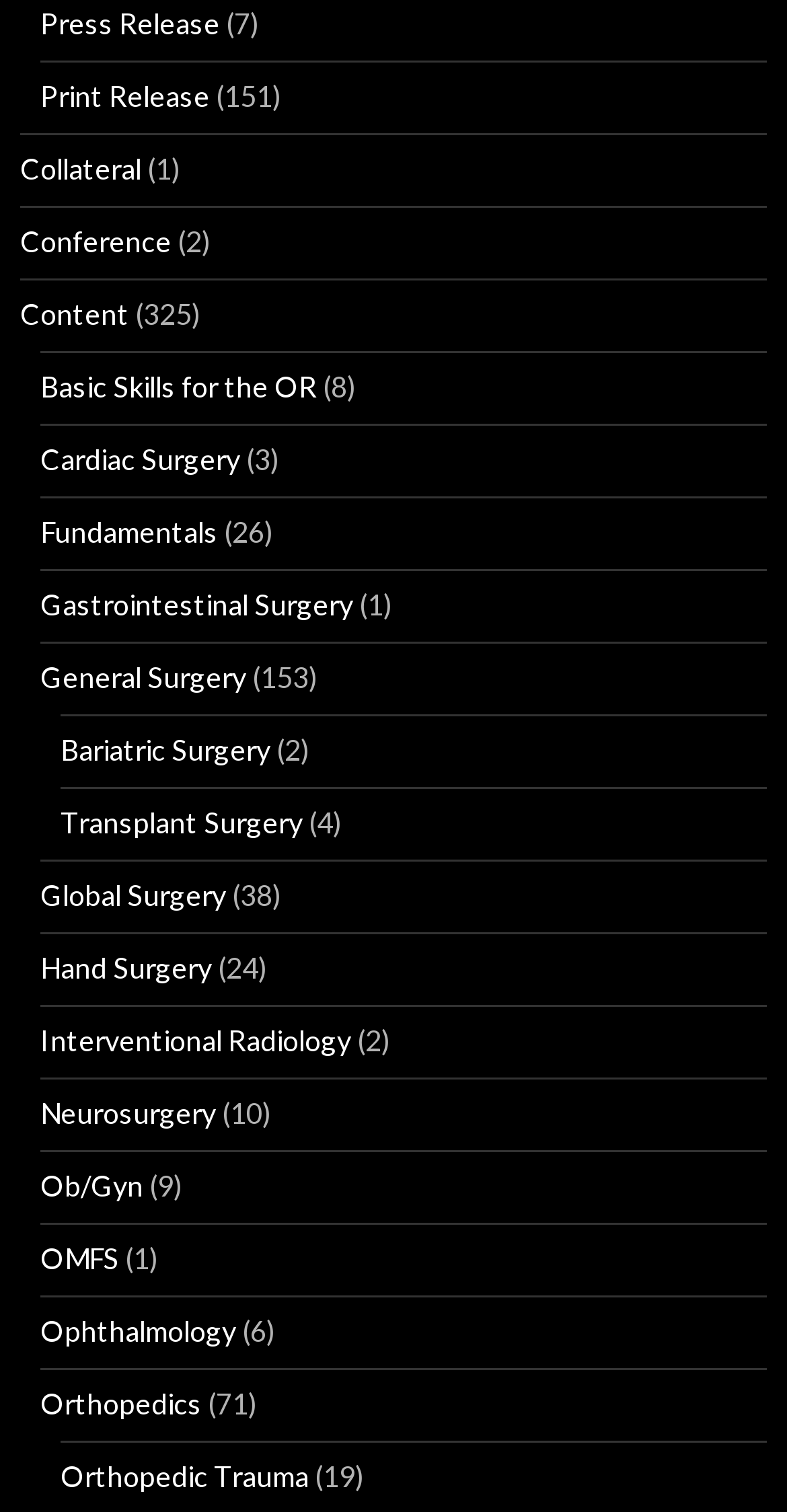Respond with a single word or phrase for the following question: 
What are the main categories on this webpage?

Surgery types